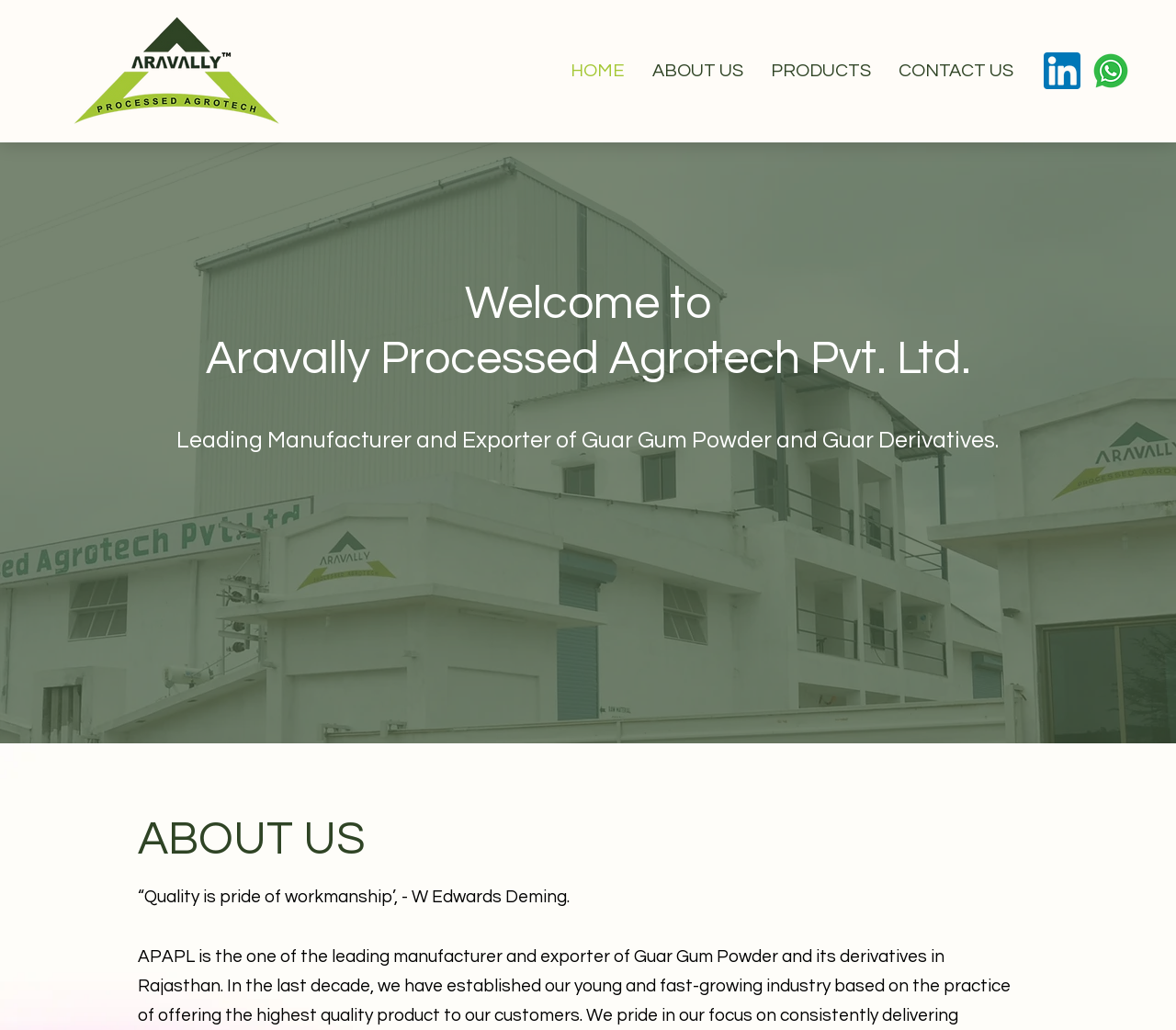Utilize the information from the image to answer the question in detail:
What is the company name?

The company name can be found in the heading element with the text 'Welcome to Aravally Processed Agrotech Pvt. Ltd.' which is located at the top of the webpage.